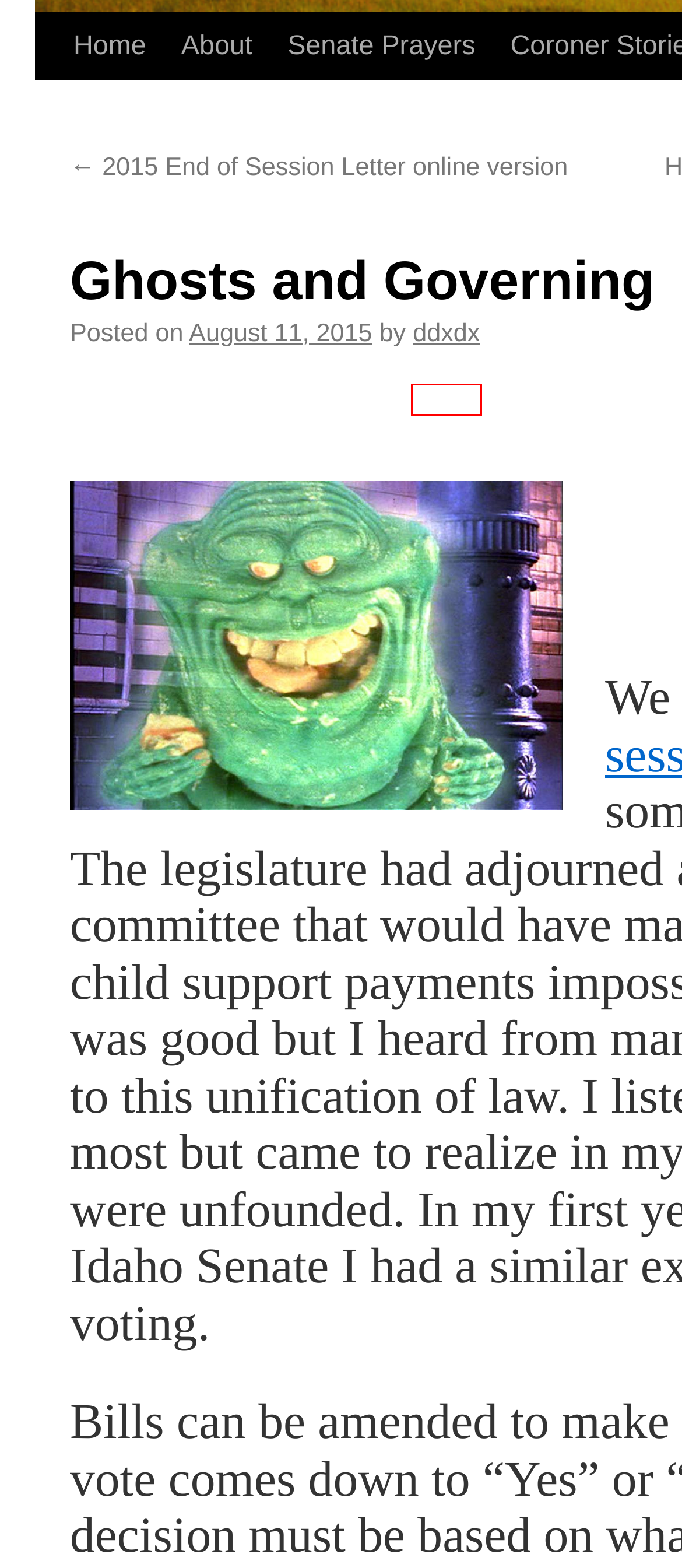You have a screenshot showing a webpage with a red bounding box around a UI element. Choose the webpage description that best matches the new page after clicking the highlighted element. Here are the options:
A. December | 2022 | West of the Rotunda
B. Senate Prayers | West of the Rotunda
C. About | West of the Rotunda
D. ddxdx | West of the Rotunda
E. Coroner Stories | West of the Rotunda
F. May | 2016 | West of the Rotunda
G. July | 2021 | West of the Rotunda
H. November | 2014 | West of the Rotunda

D